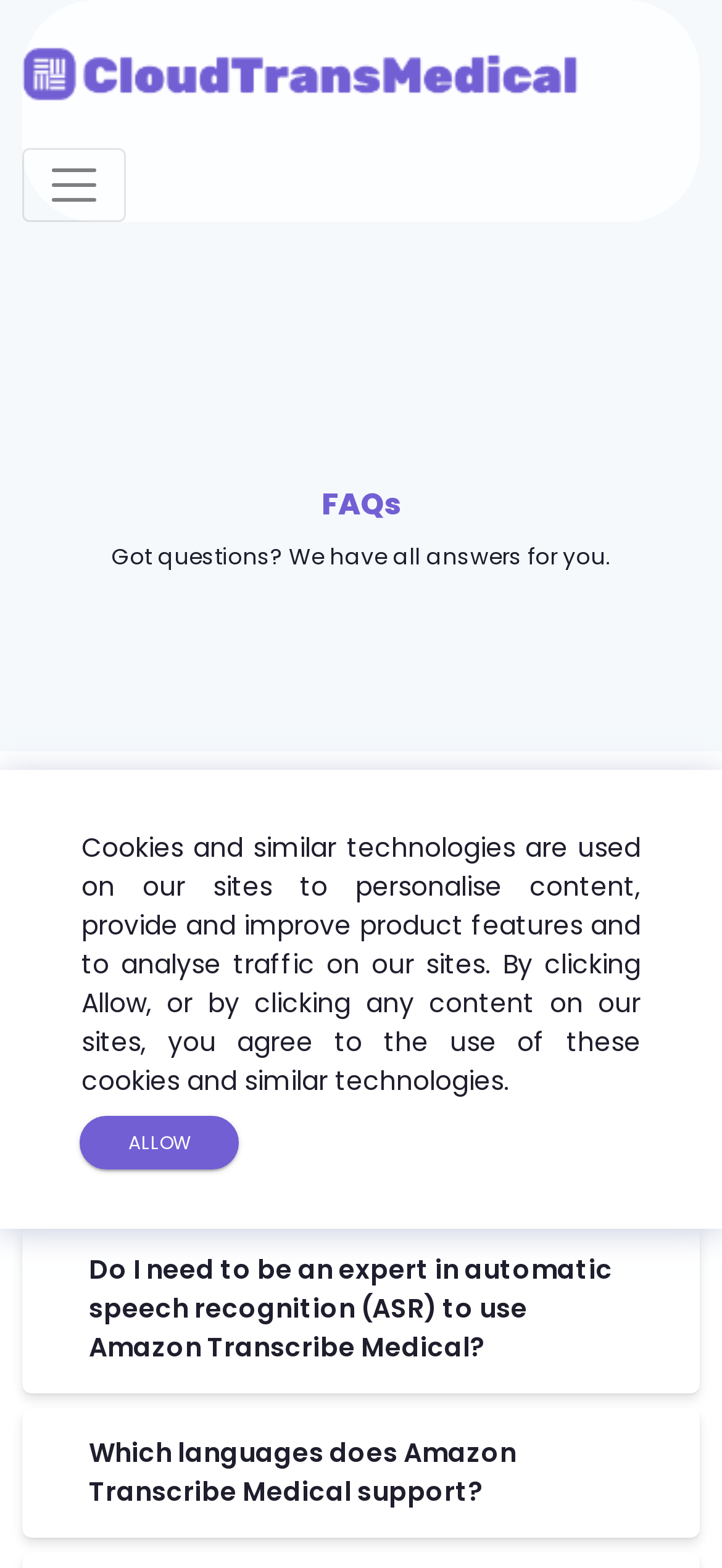Generate a thorough caption that explains the contents of the webpage.

The webpage is about Cloud Medical Transcribe, a medical speech-to-text converter. At the top, there is a link on the left side, followed by a toggle navigation button. Below these elements, there is a heading "FAQs" with a brief description "Got questions? We have all answers for you." 

Under the FAQs section, there are several subheadings, including "General", "What is Amazon Transcribe Medical?", "What can I do with Amazon Transcribe Medical?", "Do I need to be an expert in automatic speech recognition (ASR) to use Amazon Transcribe Medical?", and "Which languages does Amazon Transcribe Medical support?". Each of these subheadings has a corresponding collapsible section.

On the bottom left of the page, there is a notification about cookies and similar technologies used on the site, with a brief description of their purpose. Next to this notification, there is an "ALLOW" button.